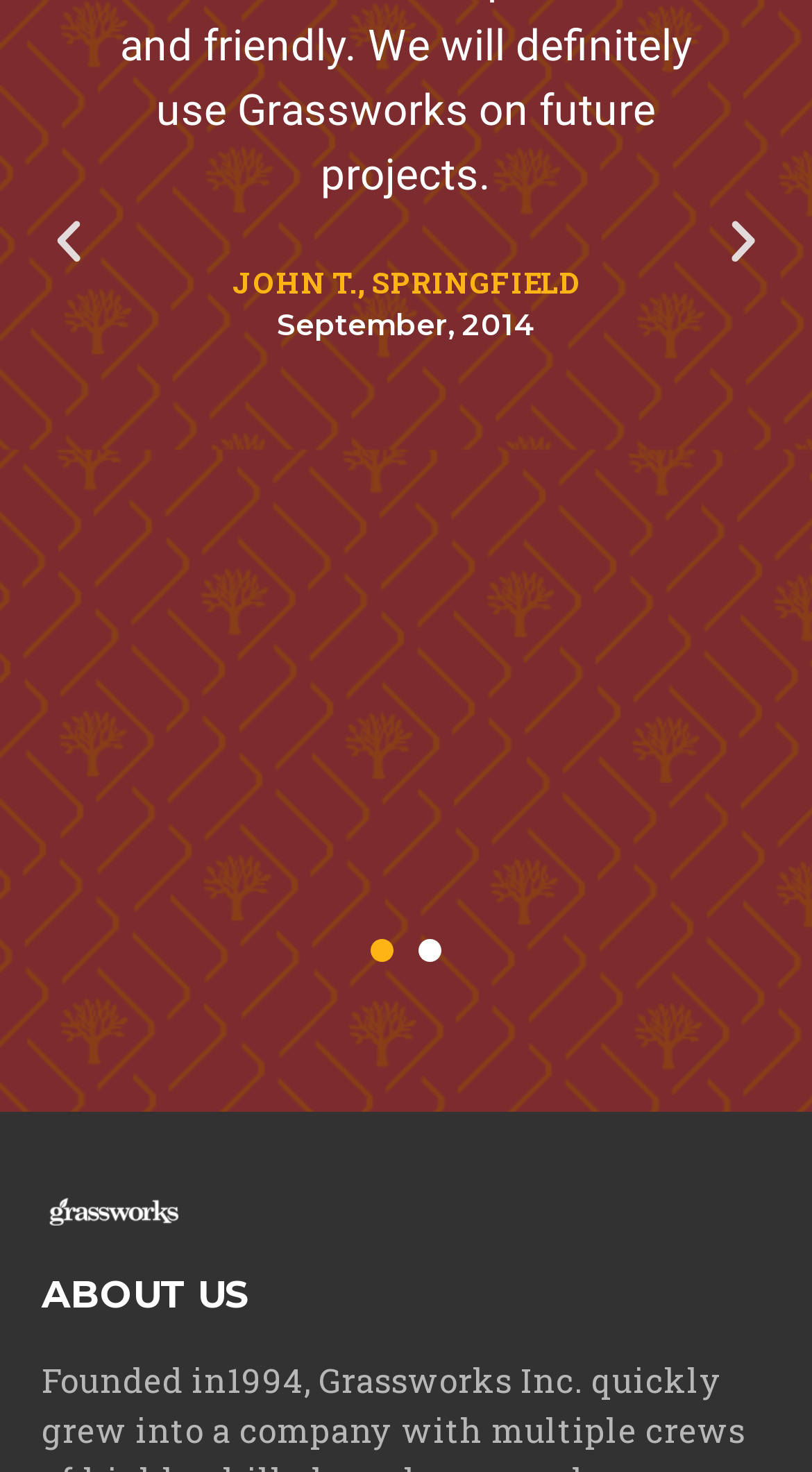What is the month and year mentioned?
Answer the question with a single word or phrase by looking at the picture.

September, 2014